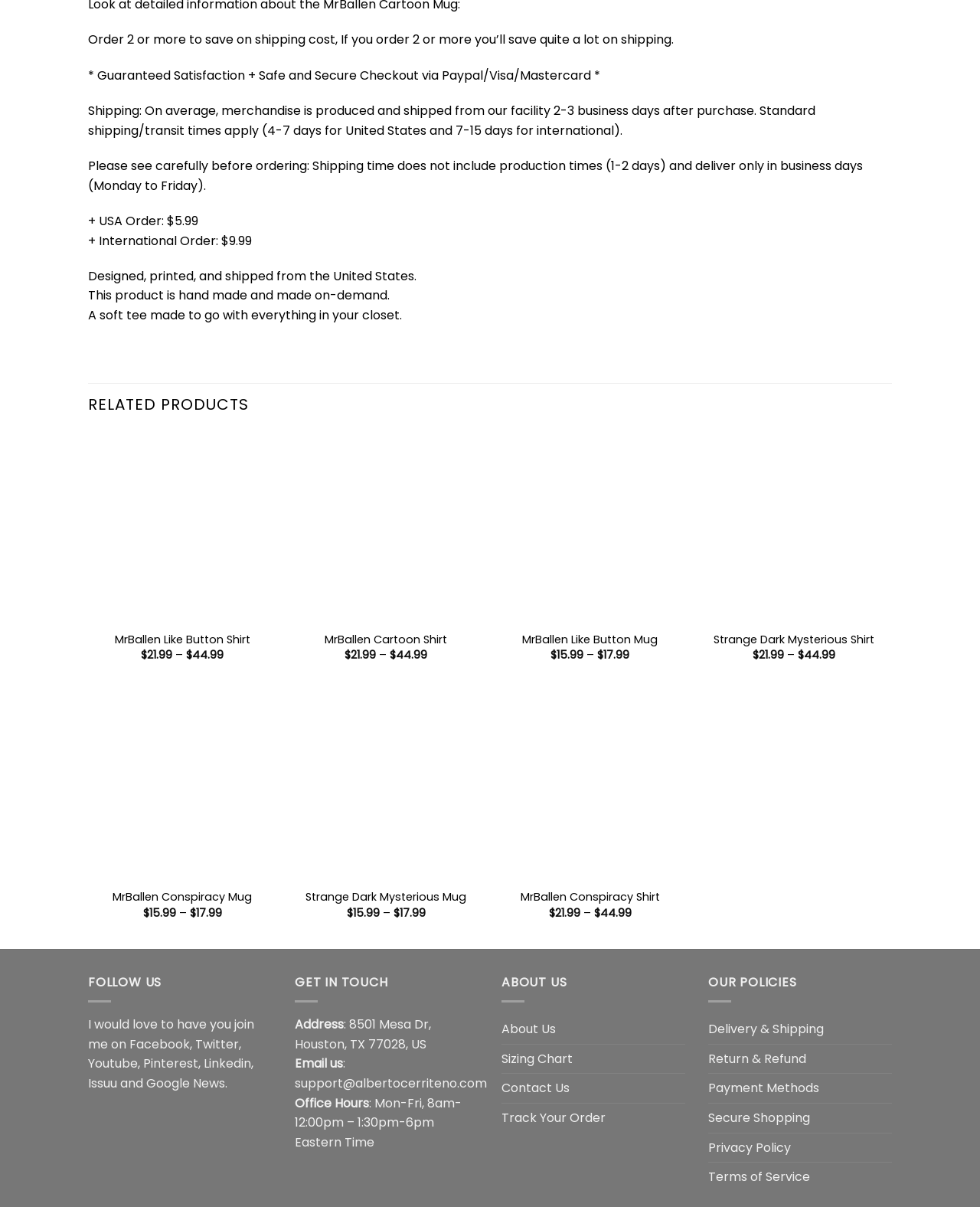Based on the image, give a detailed response to the question: What is the address of the company?

The address of the company is stated on the webpage as '8501 Mesa Dr, Houston, TX 77028, US', which is located under the 'GET IN TOUCH' section.